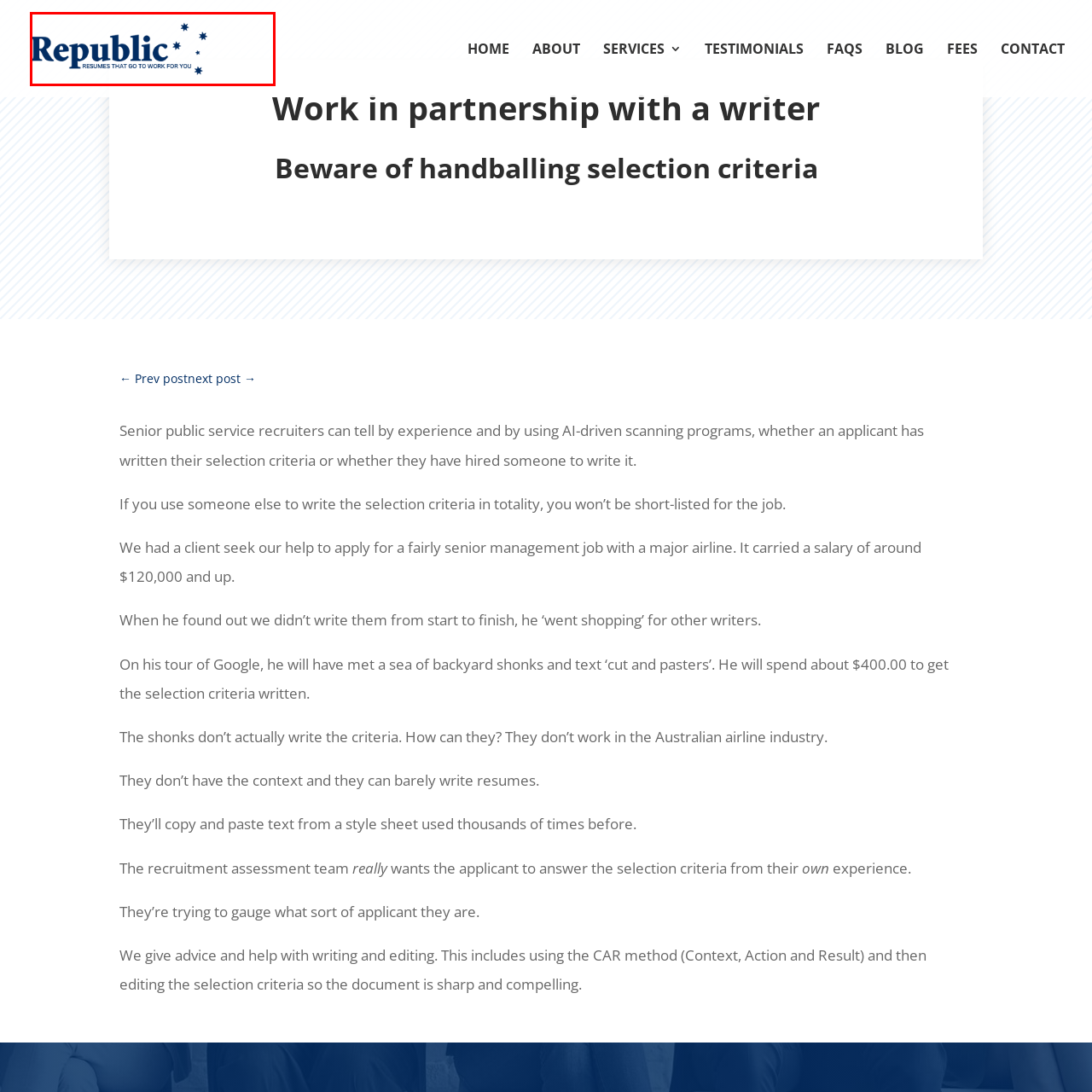Create a detailed narrative of the scene depicted inside the red-outlined image.

The image features the logo of "Republic," which is accompanied by the tagline "RESUMES THAT GO TO WORK FOR YOU." The design incorporates a bold, navy blue typeface for the word "Republic," enhancing its professionalism and visibility. Surrounding the text are stylized stars, contributing a touch of creativity and reflecting a distinctly Australian theme. This logo embodies the service’s mission to provide effective resume writing tailored to help clients achieve their career aspirations.